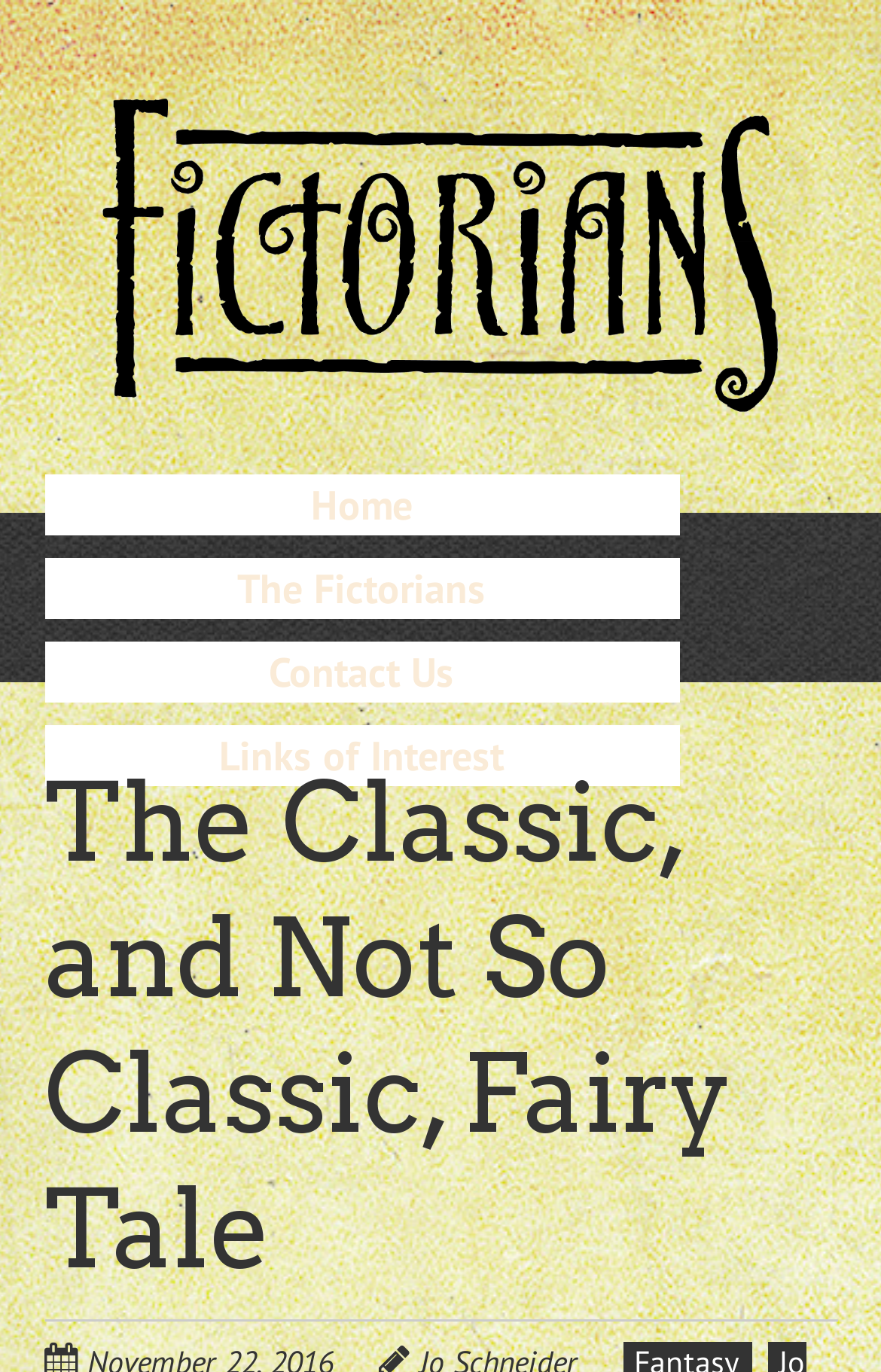Identify the bounding box for the UI element specified in this description: "Skip to content". The coordinates must be four float numbers between 0 and 1, formatted as [left, top, right, bottom].

[0.05, 0.338, 0.053, 0.456]